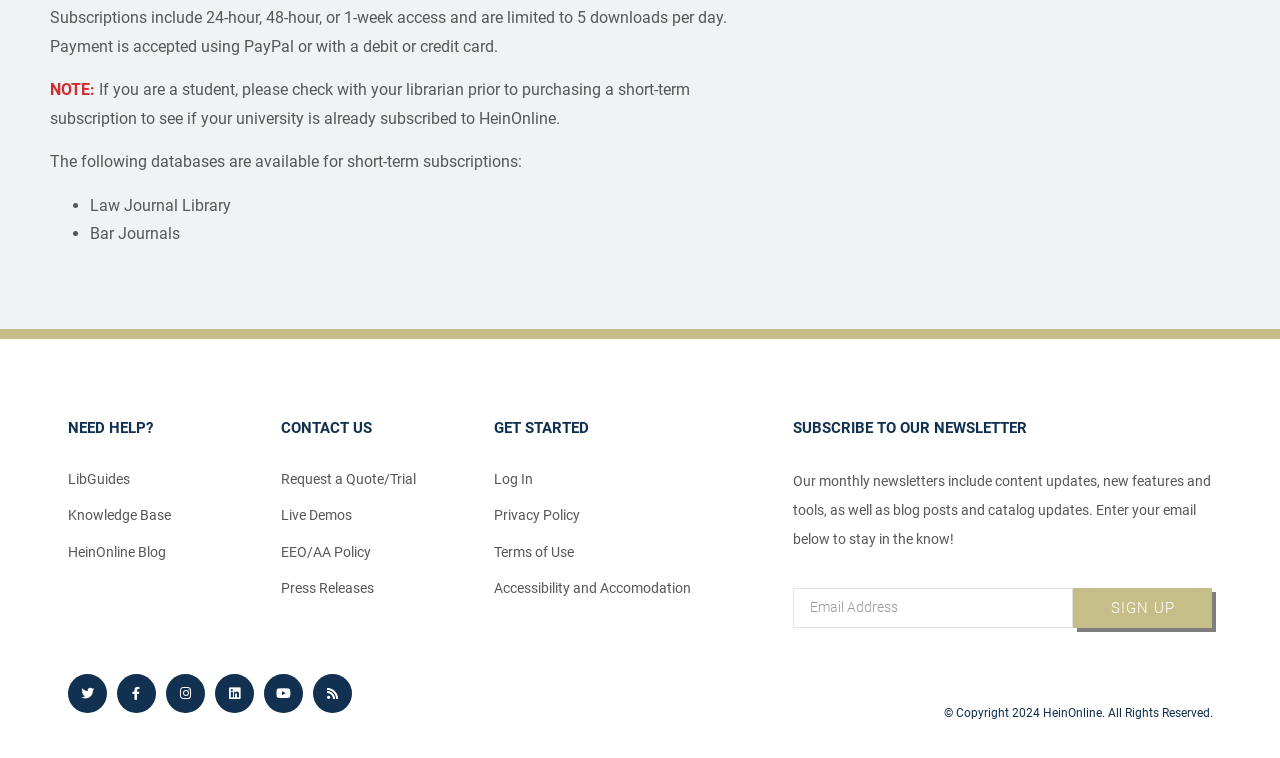Find the bounding box coordinates for the UI element whose description is: "EEO/AA Policy". The coordinates should be four float numbers between 0 and 1, in the format [left, top, right, bottom].

[0.219, 0.712, 0.37, 0.745]